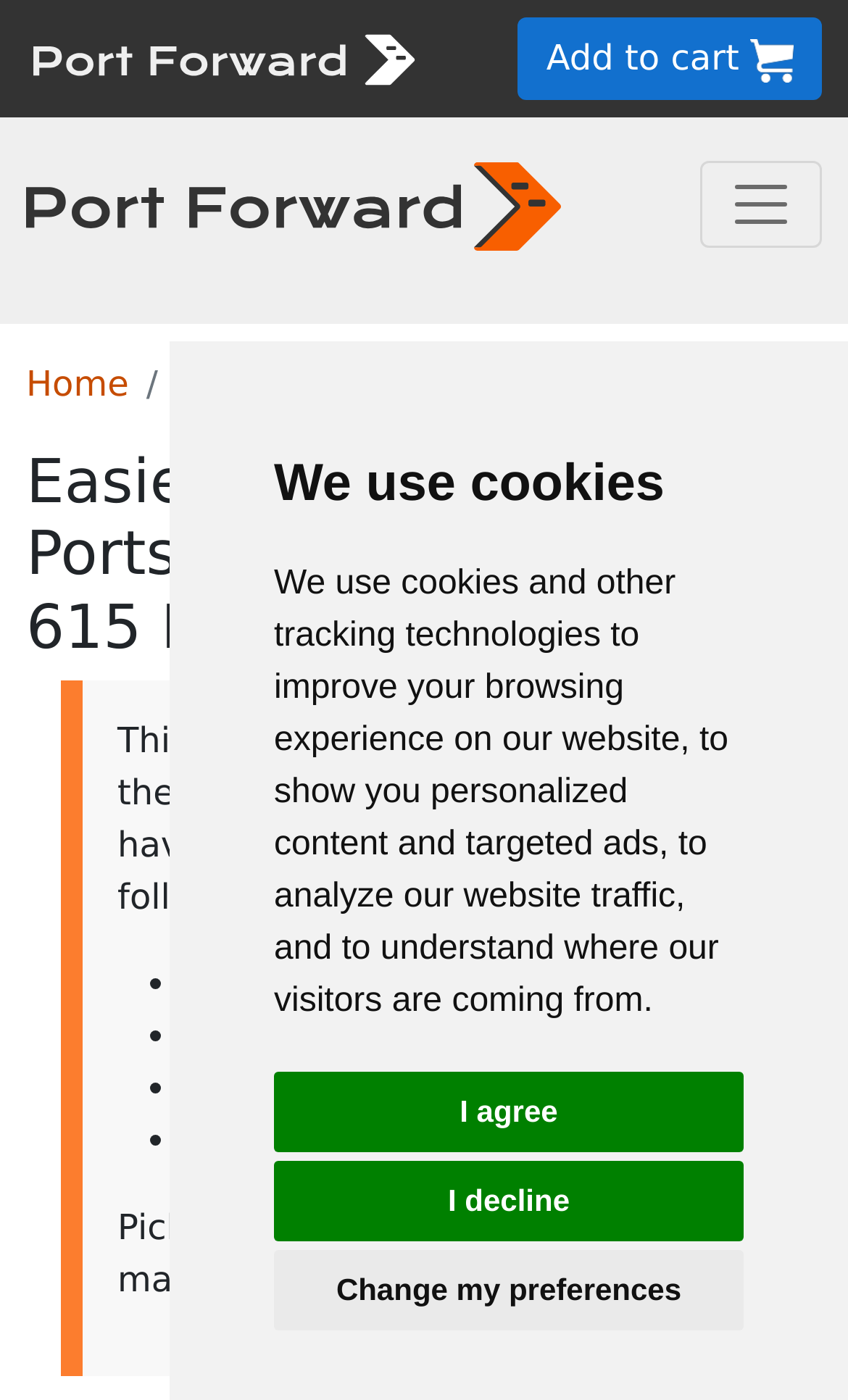Locate the bounding box coordinates of the element you need to click to accomplish the task described by this instruction: "Toggle navigation".

[0.826, 0.114, 0.969, 0.176]